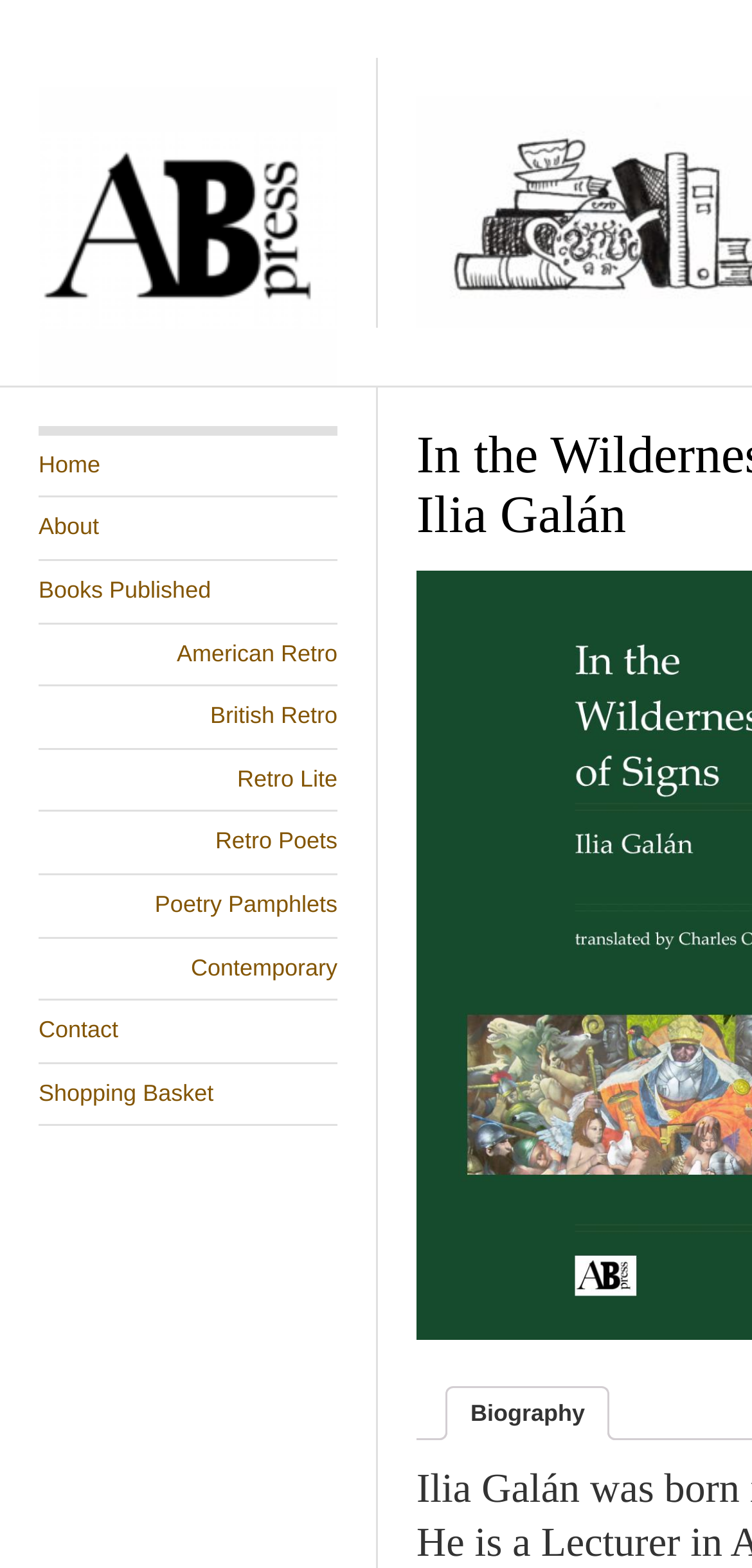Please identify the webpage's heading and generate its text content.

In the Wilderness of Signs
Ilia Galán